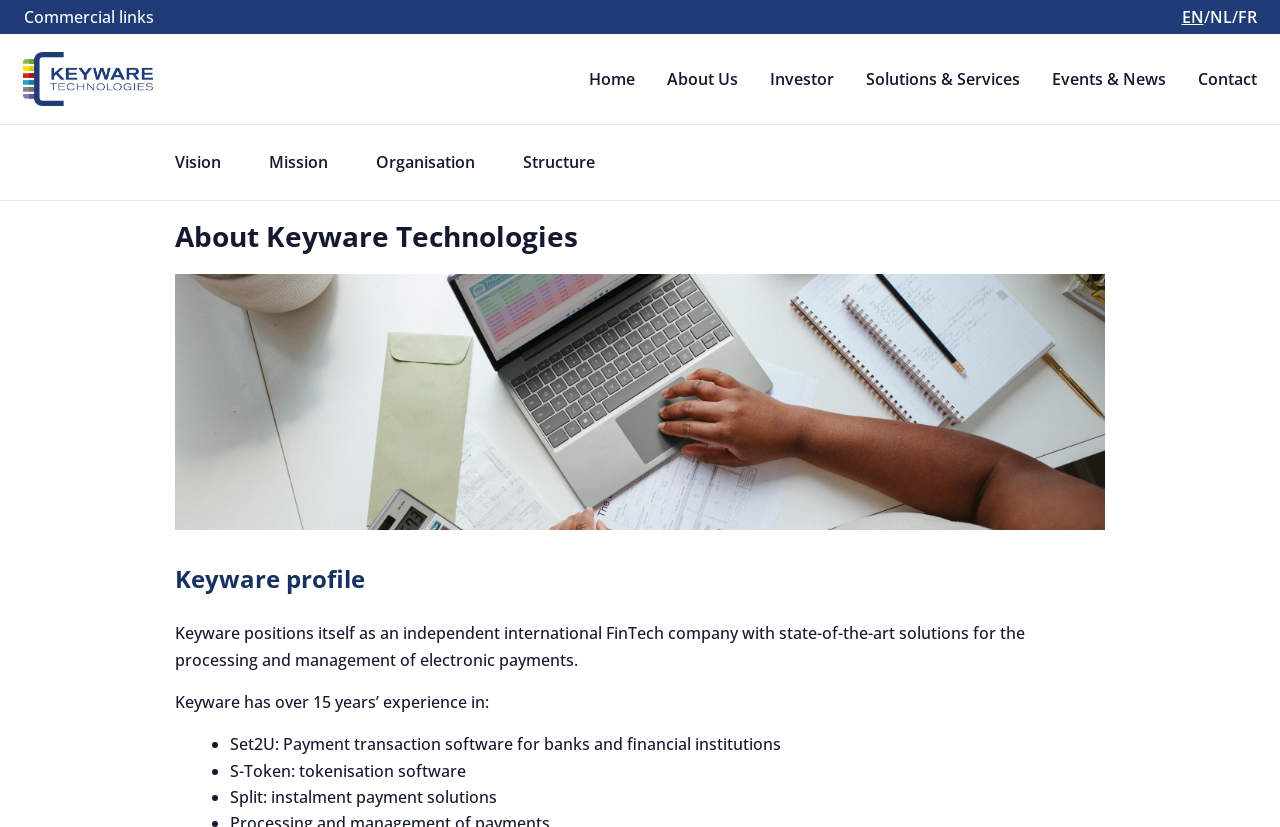Determine the bounding box coordinates of the section to be clicked to follow the instruction: "Learn more about 'Set2U: Payment transaction software for banks and financial institutions'". The coordinates should be given as four float numbers between 0 and 1, formatted as [left, top, right, bottom].

[0.18, 0.887, 0.61, 0.913]